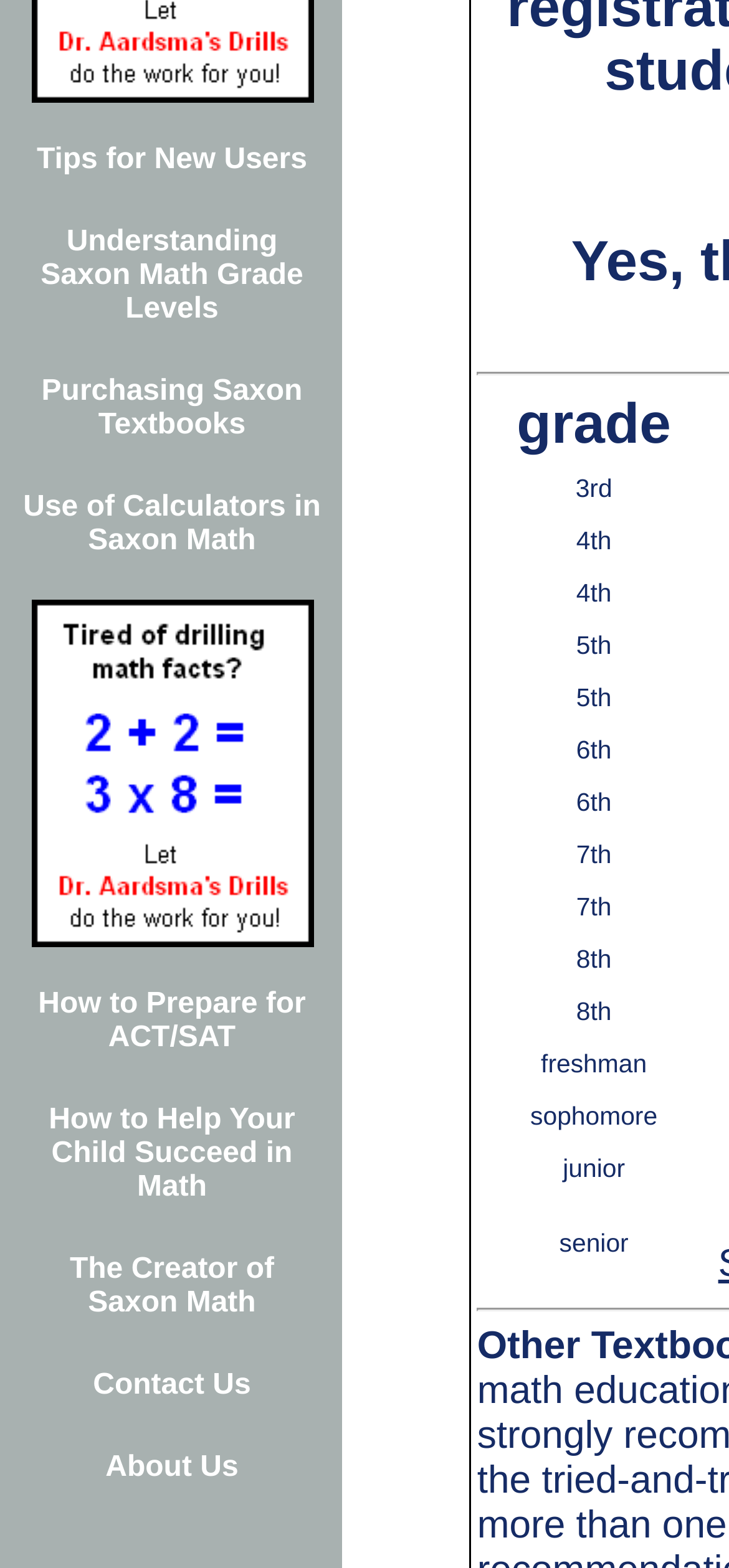Please identify the bounding box coordinates of the clickable element to fulfill the following instruction: "Contact Us". The coordinates should be four float numbers between 0 and 1, i.e., [left, top, right, bottom].

[0.021, 0.869, 0.851, 0.9]